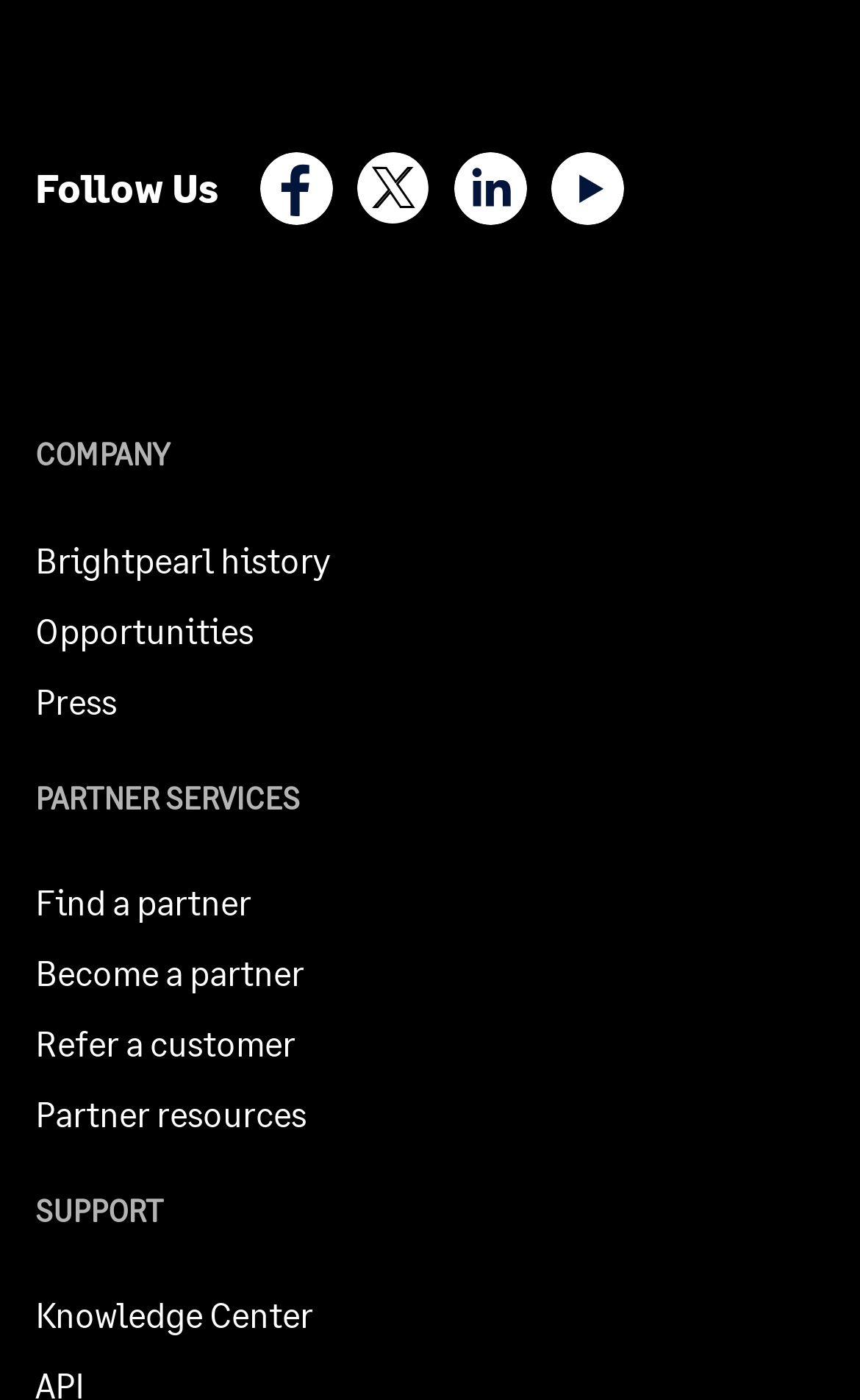Given the element description mac os x, identify the bounding box coordinates for the UI element on the webpage screenshot. The format should be (top-left x, top-left y, bottom-right x, bottom-right y), with values between 0 and 1.

None